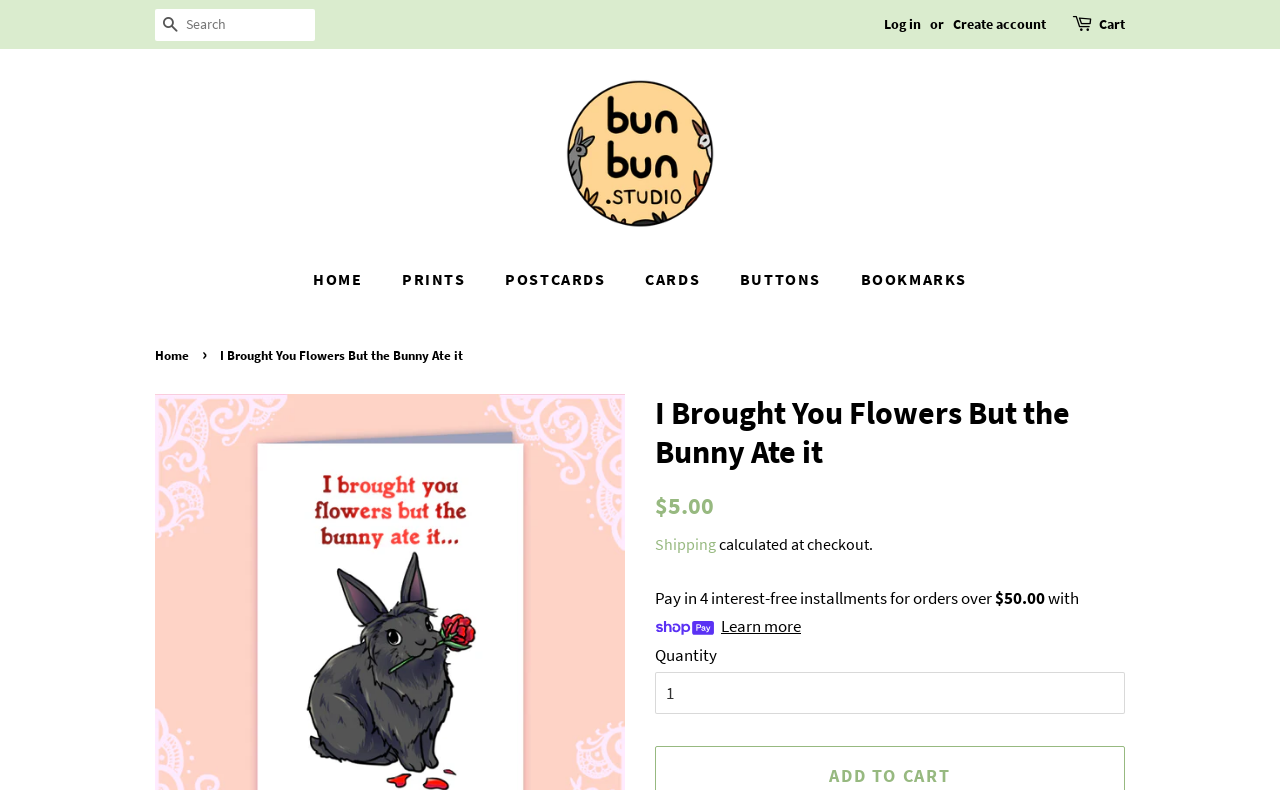Using details from the image, please answer the following question comprehensively:
What is the price of the card?

I found the price of the card by looking at the 'Regular price' section, where it says '$5.00'.